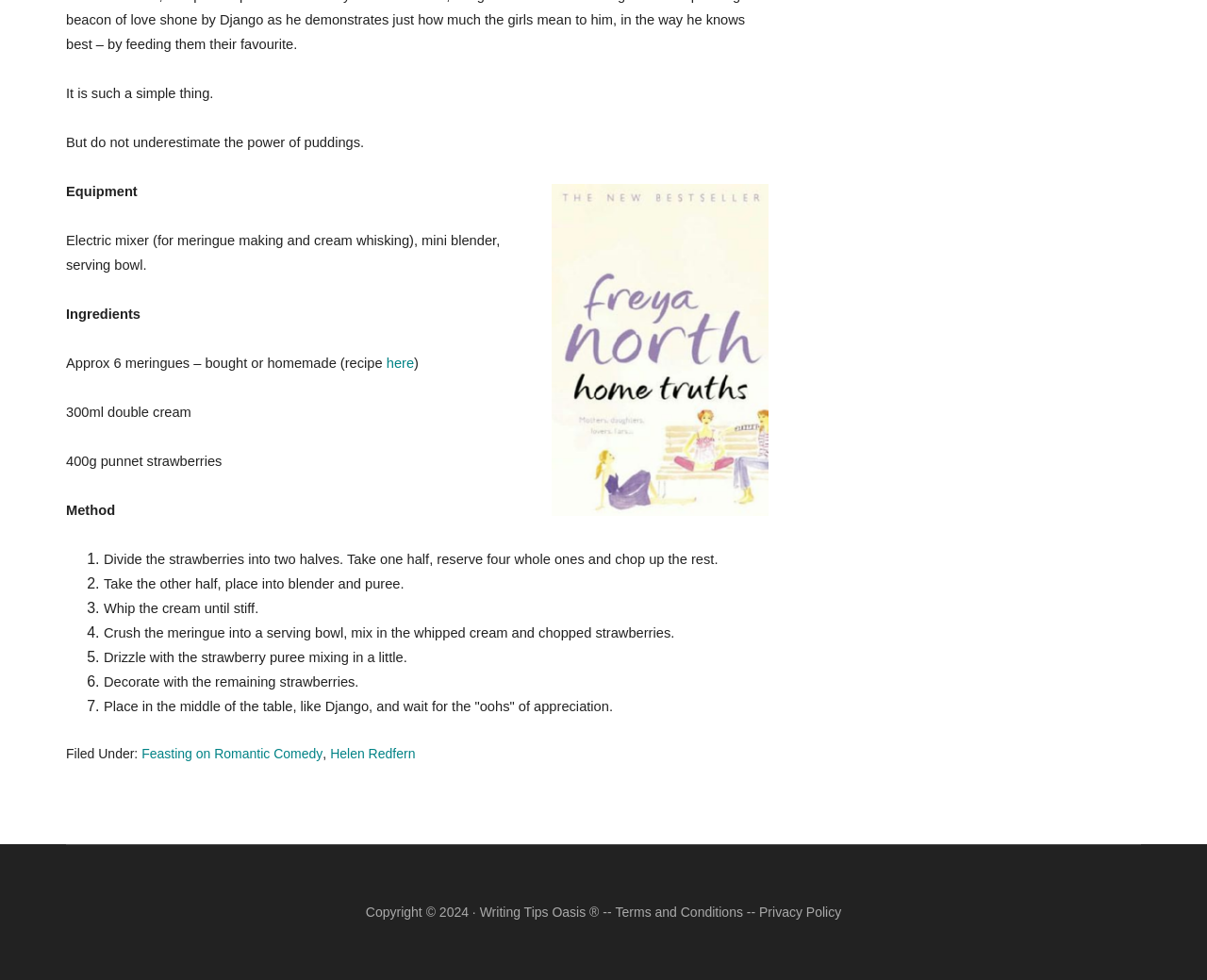What is the purpose of the electric mixer?
Please provide a single word or phrase answer based on the image.

Meringue making and cream whisking